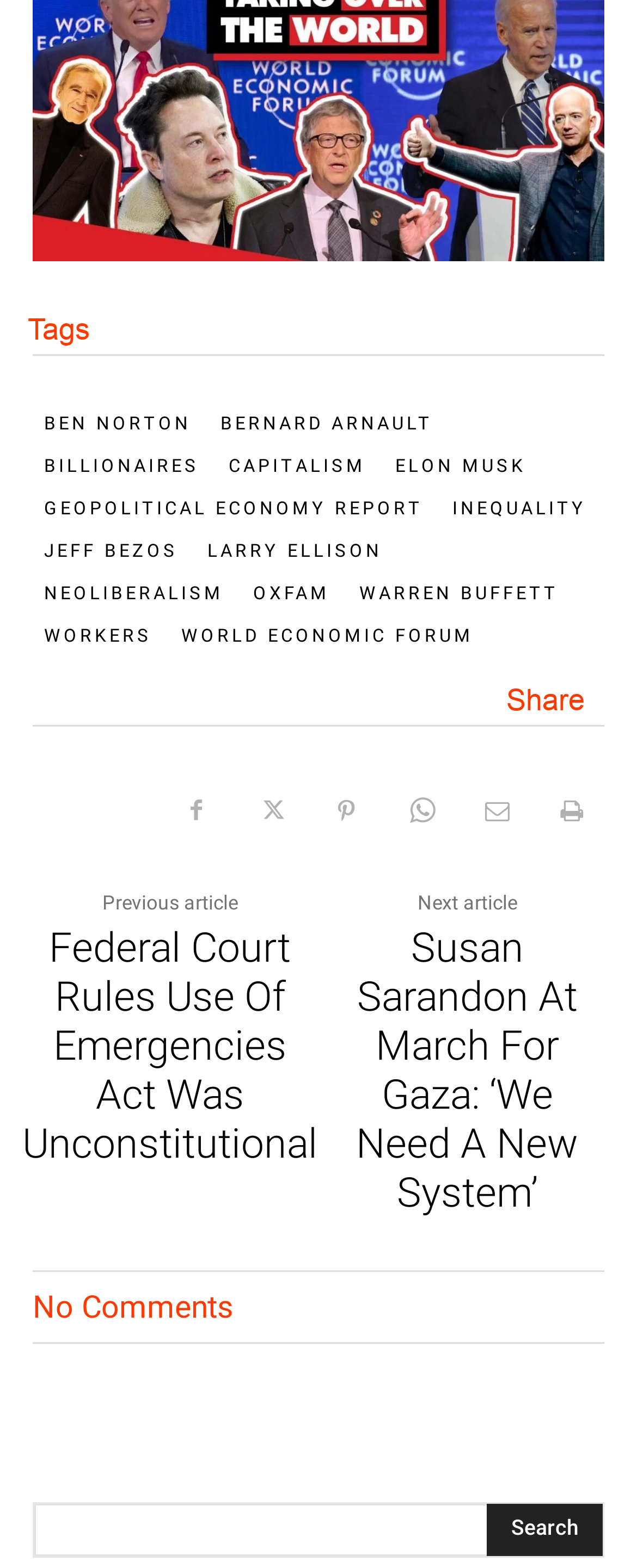Find the bounding box coordinates of the area that needs to be clicked in order to achieve the following instruction: "Read the article about Federal Court Rules Use Of Emergencies Act Was Unconstitutional". The coordinates should be specified as four float numbers between 0 and 1, i.e., [left, top, right, bottom].

[0.035, 0.589, 0.499, 0.745]